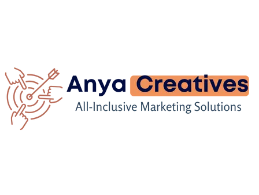Generate an elaborate caption for the given image.

The image features the logo of "Anya Creatives," a marketing solutions provider. The logo design showcases the name "Anya Creatives" prominently in a modern font, with "Anya" highlighted in a vibrant orange color. Accompanying the name, a graphic illustration incorporates elements representing collaboration and strategy, such as hands and arrows, symbolizing the all-inclusive marketing services offered. Below the name, the tagline "All-Inclusive Marketing Solutions" further emphasizes the brand's comprehensive approach to marketing. This logo effectively captures the essence of a dynamic and client-focused marketing company.